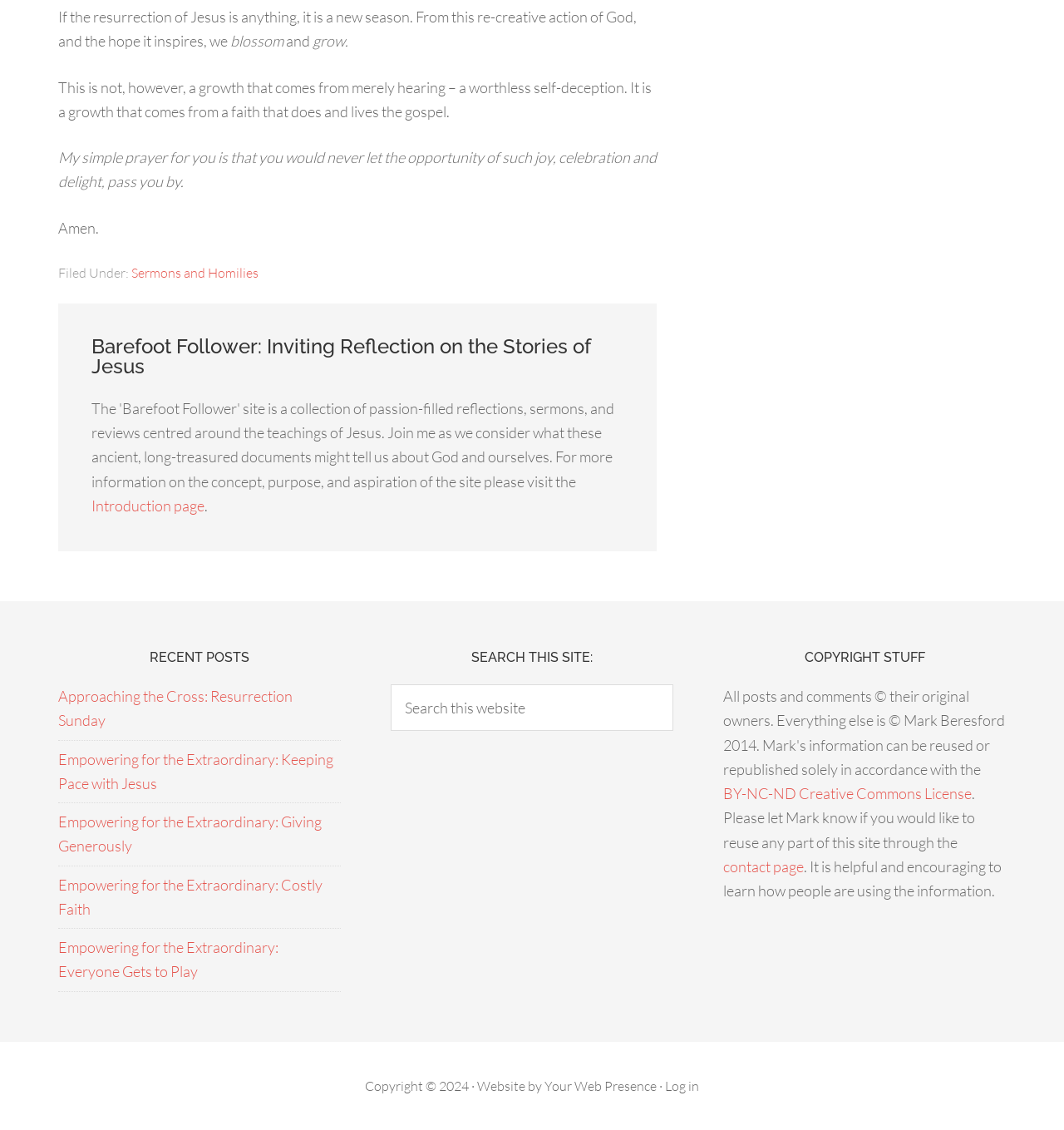Please identify the bounding box coordinates of the element I need to click to follow this instruction: "Visit the 'Introduction page'".

[0.086, 0.439, 0.192, 0.455]